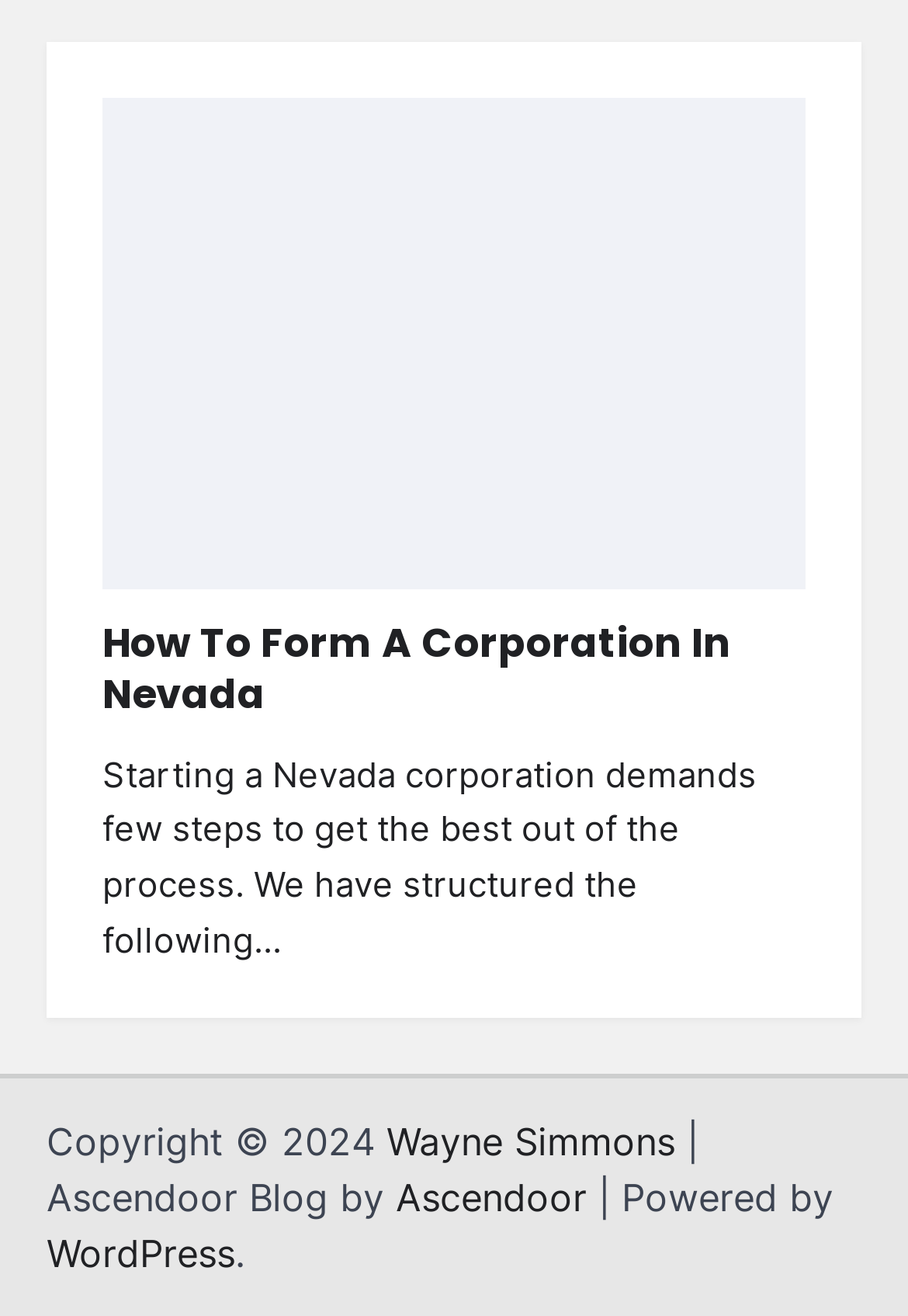Carefully observe the image and respond to the question with a detailed answer:
What is the topic of the article?

The topic of the article can be determined by reading the heading 'How To Form A Corporation In Nevada' which is a child element of the article element.